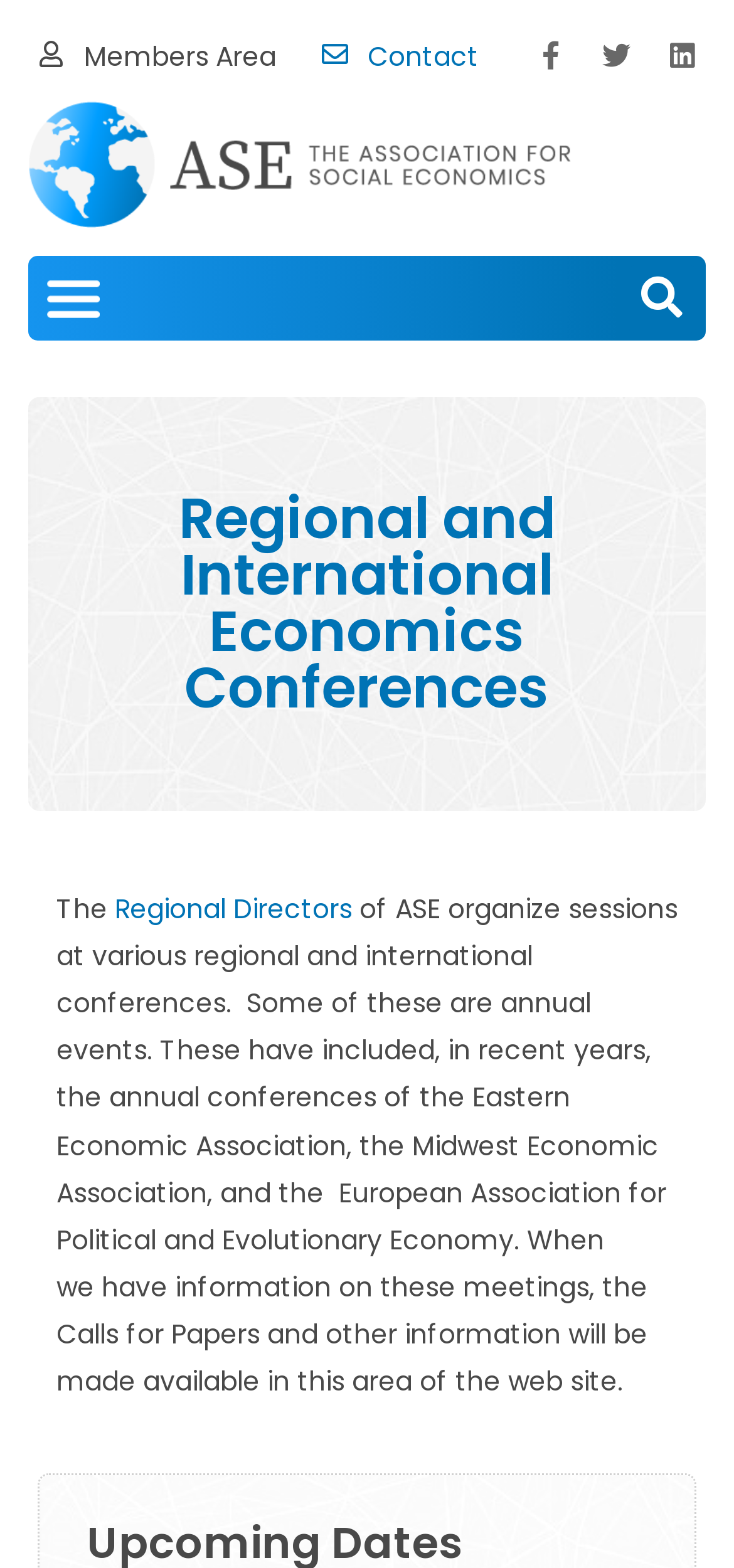Answer briefly with one word or phrase:
What is the purpose of the search button?

To search the website